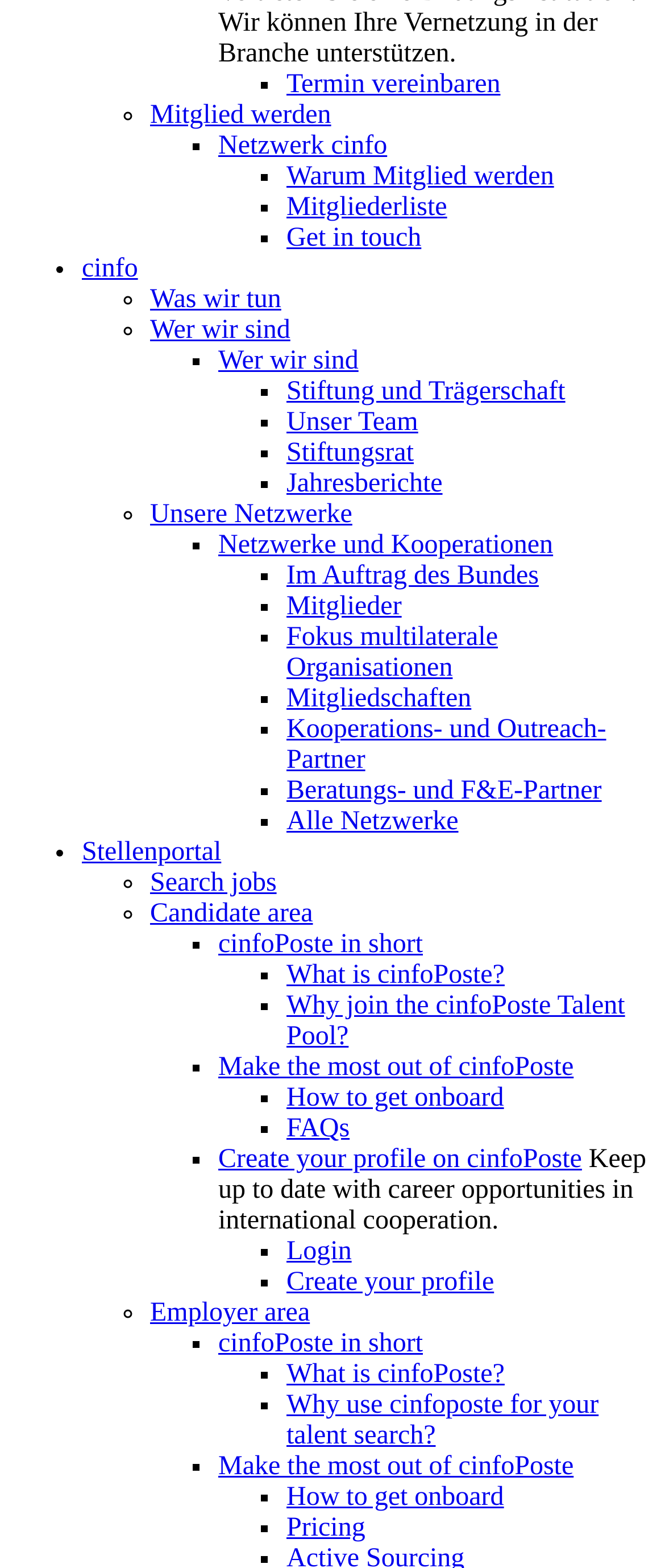Using the webpage screenshot and the element description How to get onboard, determine the bounding box coordinates. Specify the coordinates in the format (top-left x, top-left y, bottom-right x, bottom-right y) with values ranging from 0 to 1.

[0.431, 0.946, 0.758, 0.964]